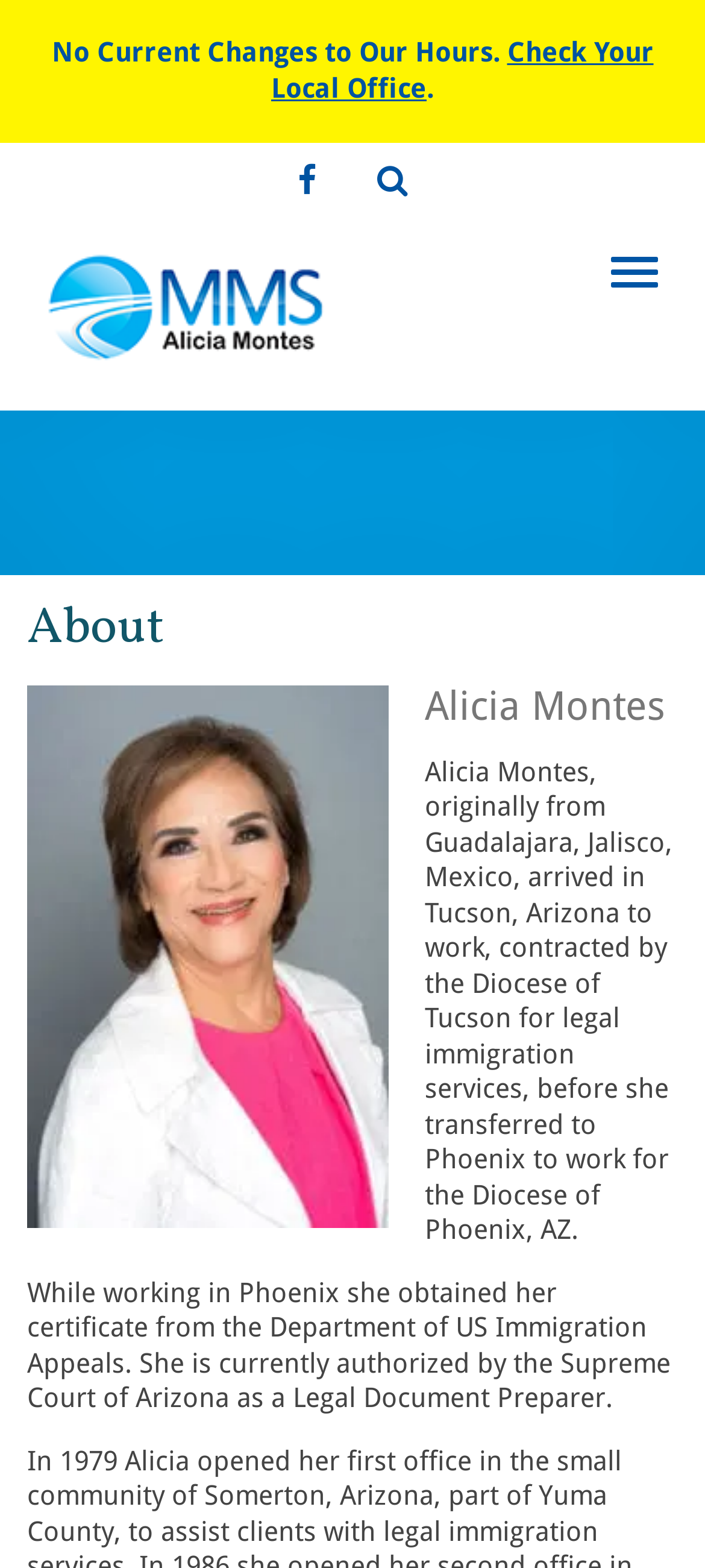Highlight the bounding box of the UI element that corresponds to this description: "Check Your Local Office".

[0.385, 0.023, 0.927, 0.066]